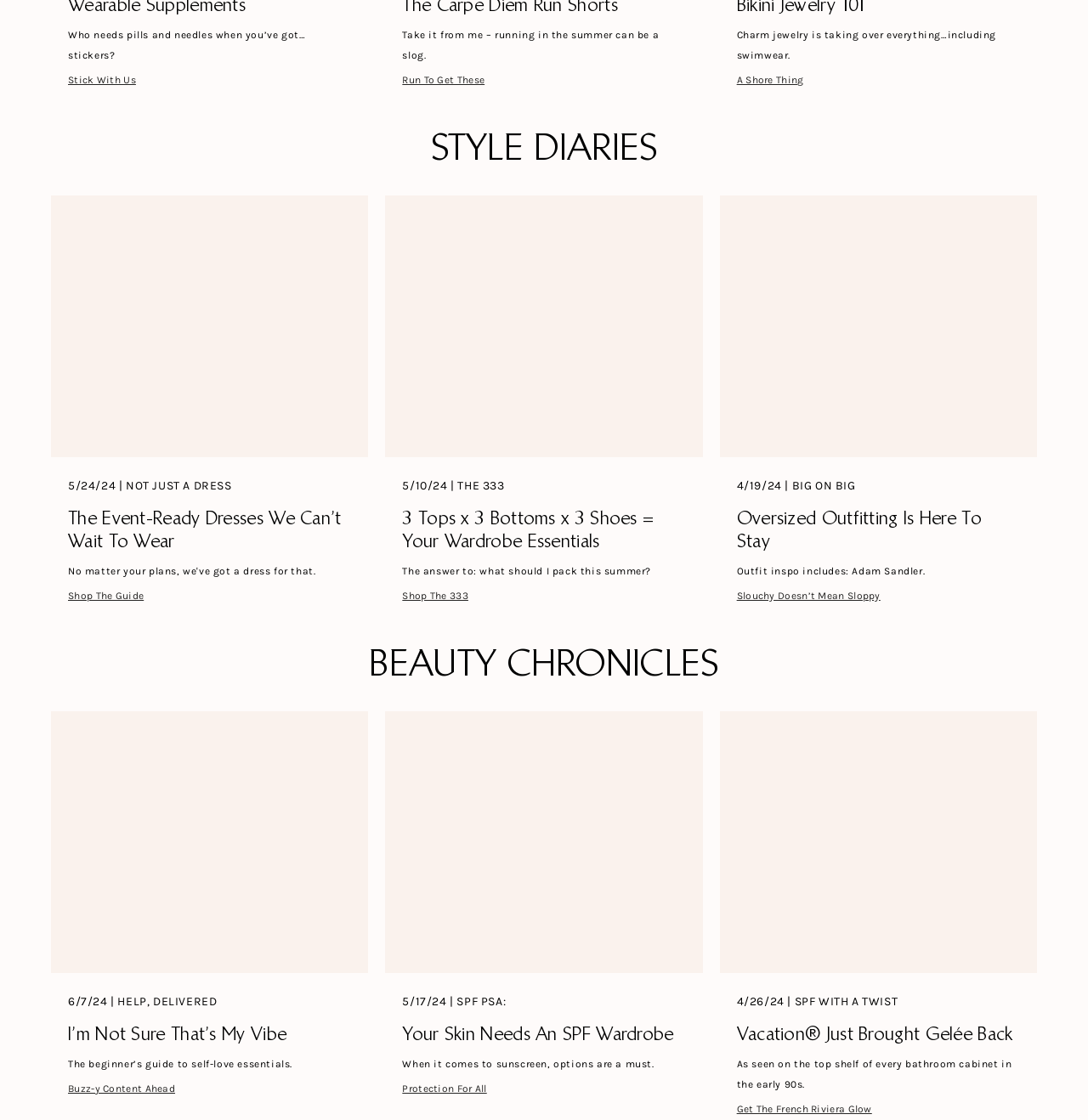Locate the bounding box coordinates of the area where you should click to accomplish the instruction: "Follow on Facebook".

None